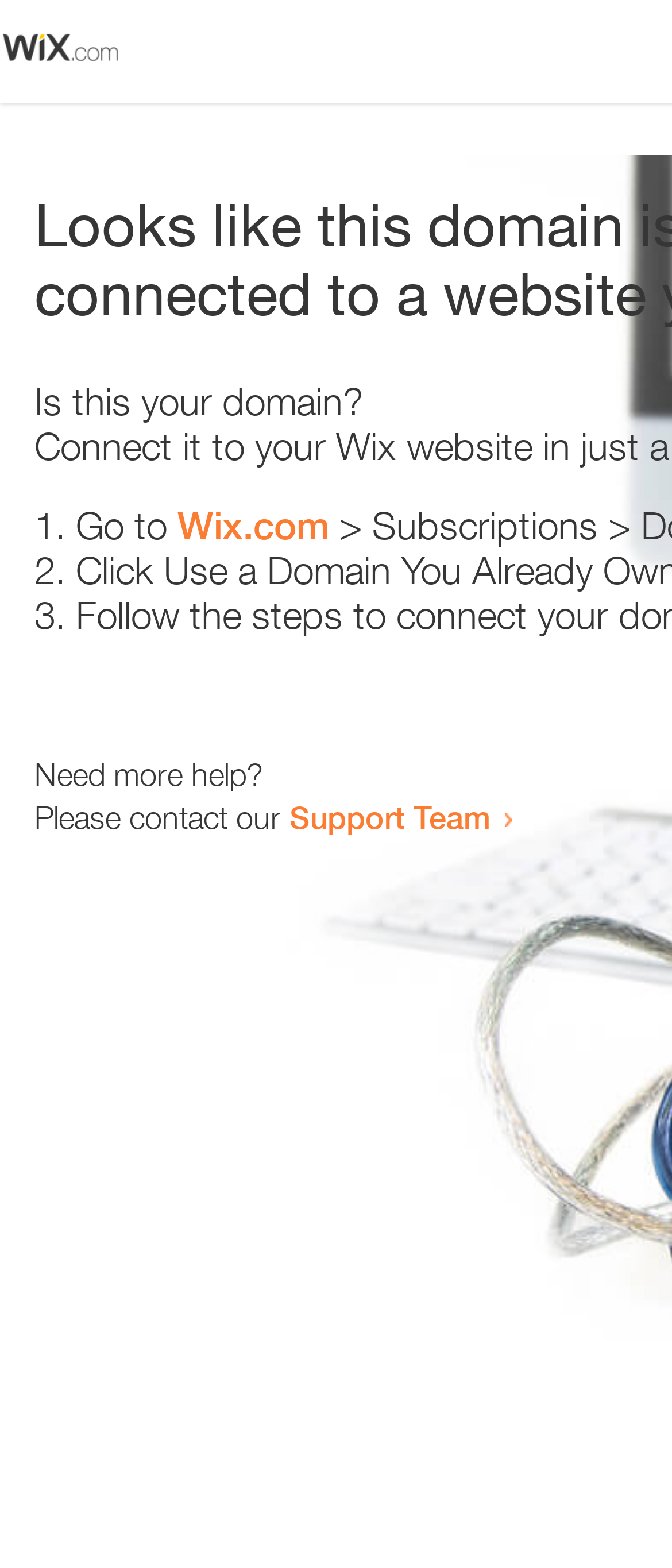Generate a comprehensive description of the contents of the webpage.

The webpage appears to be an error page, with a small image at the top left corner. Below the image, there is a heading that reads "Is this your domain?" centered on the page. 

Underneath the heading, there is a numbered list with three items. The first item starts with "1." and is followed by the text "Go to" and a link to "Wix.com". The second item starts with "2." and the third item starts with "3.", but their contents are not specified. 

At the bottom of the page, there is a section that provides additional help options. It starts with the text "Need more help?" and is followed by a sentence that reads "Please contact our". This sentence is completed with a link to the "Support Team".